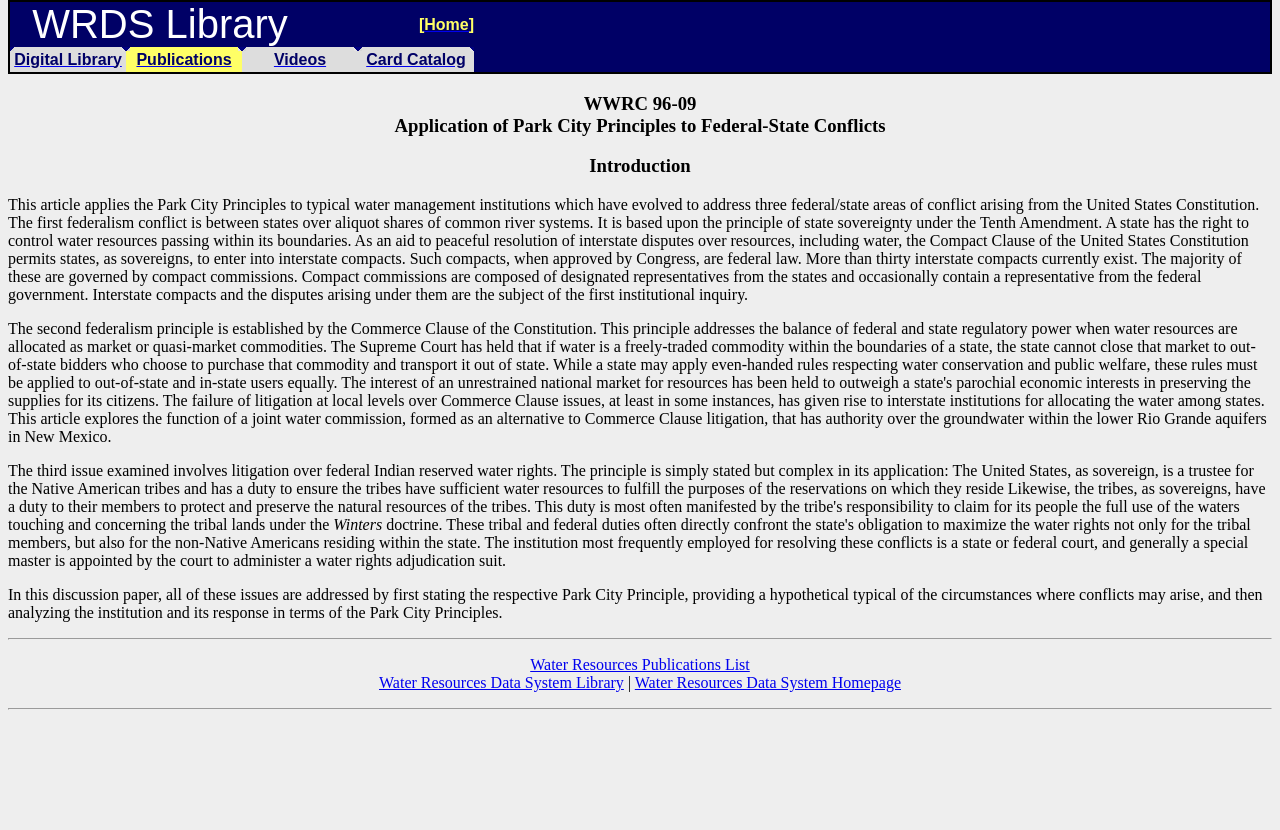Could you provide the bounding box coordinates for the portion of the screen to click to complete this instruction: "Go to the 'Publications' page"?

[0.107, 0.061, 0.181, 0.081]